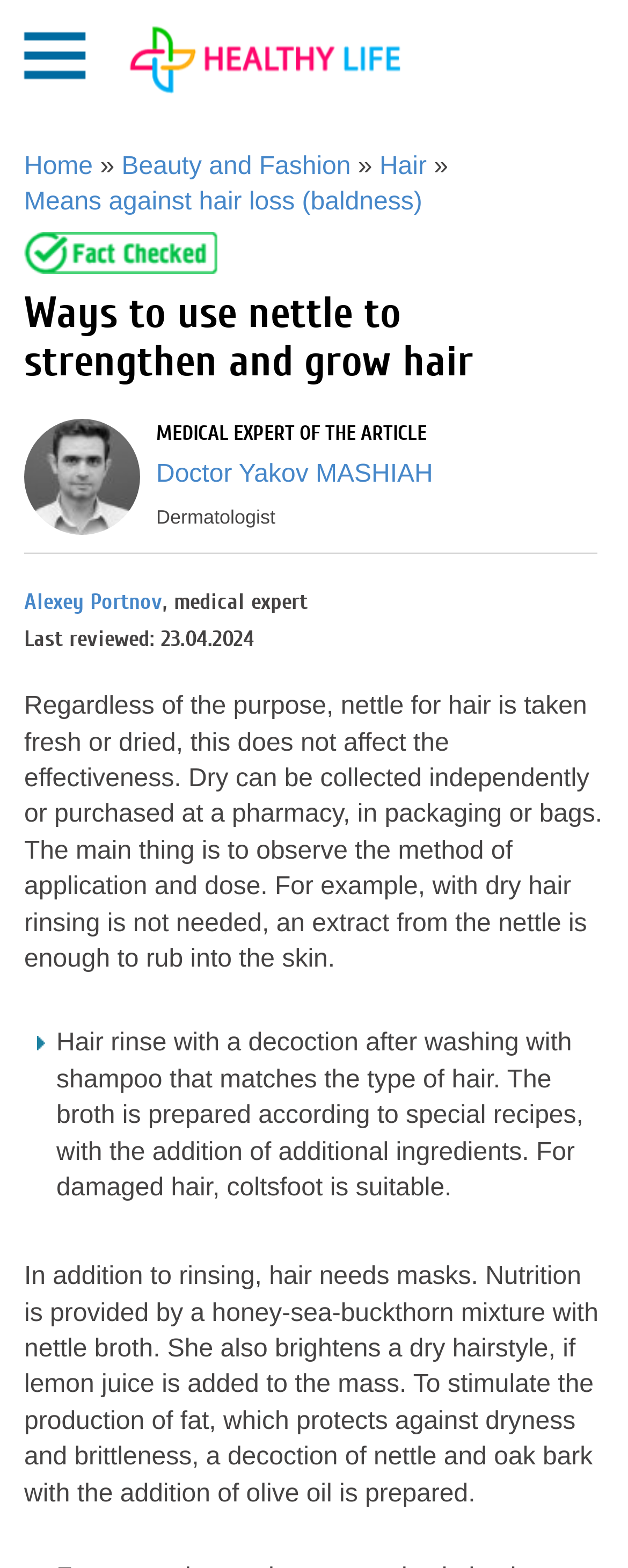What is the purpose of the nettle?
Using the image, respond with a single word or phrase.

Hair strengthening and growth